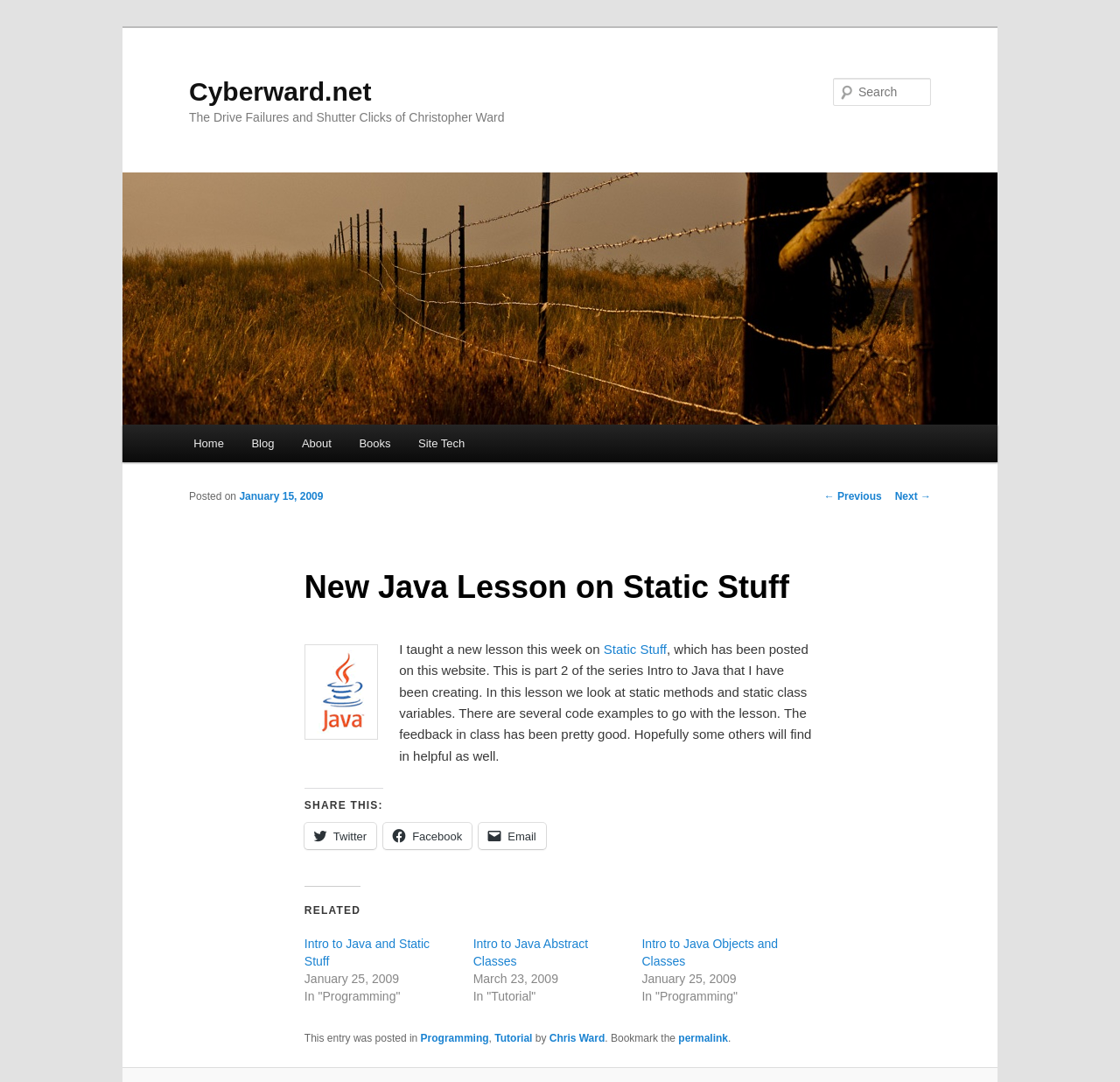Please provide the bounding box coordinates for the element that needs to be clicked to perform the instruction: "Read the previous post". The coordinates must consist of four float numbers between 0 and 1, formatted as [left, top, right, bottom].

[0.736, 0.453, 0.787, 0.464]